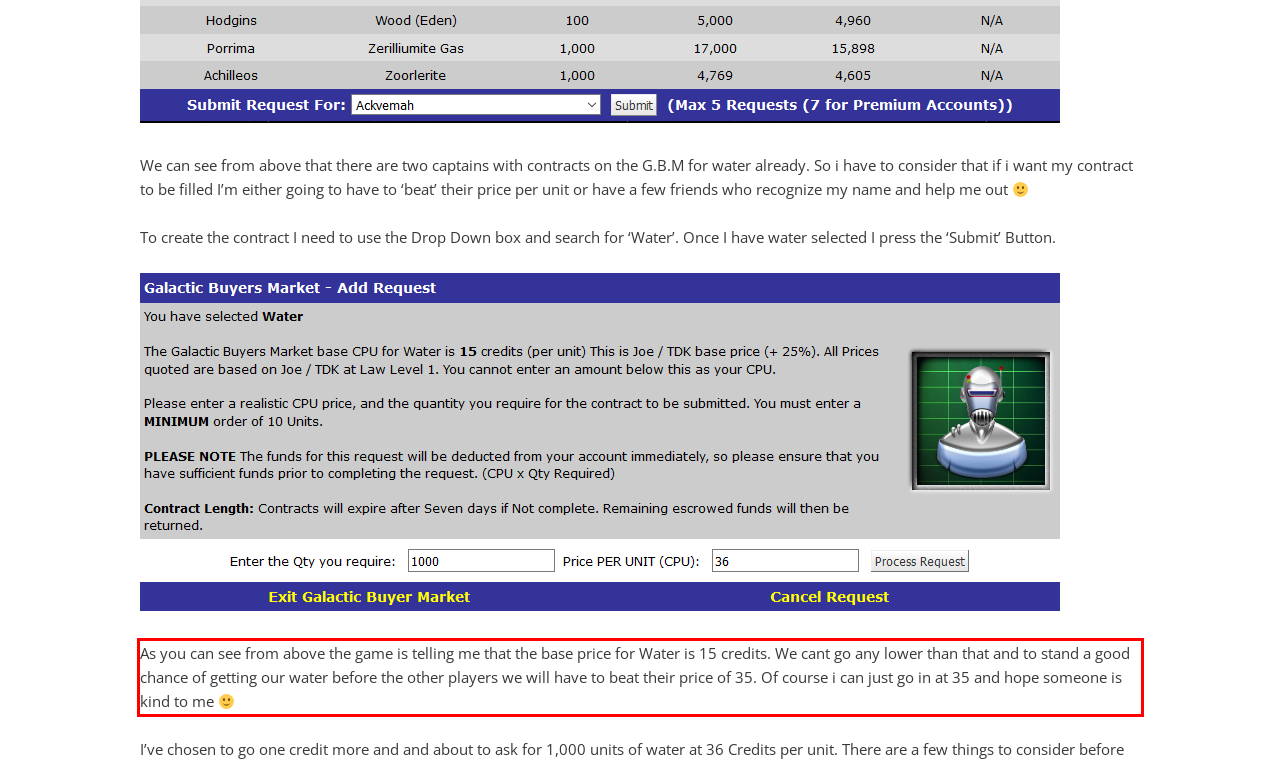Within the screenshot of the webpage, there is a red rectangle. Please recognize and generate the text content inside this red bounding box.

As you can see from above the game is telling me that the base price for Water is 15 credits. We cant go any lower than that and to stand a good chance of getting our water before the other players we will have to beat their price of 35. Of course i can just go in at 35 and hope someone is kind to me